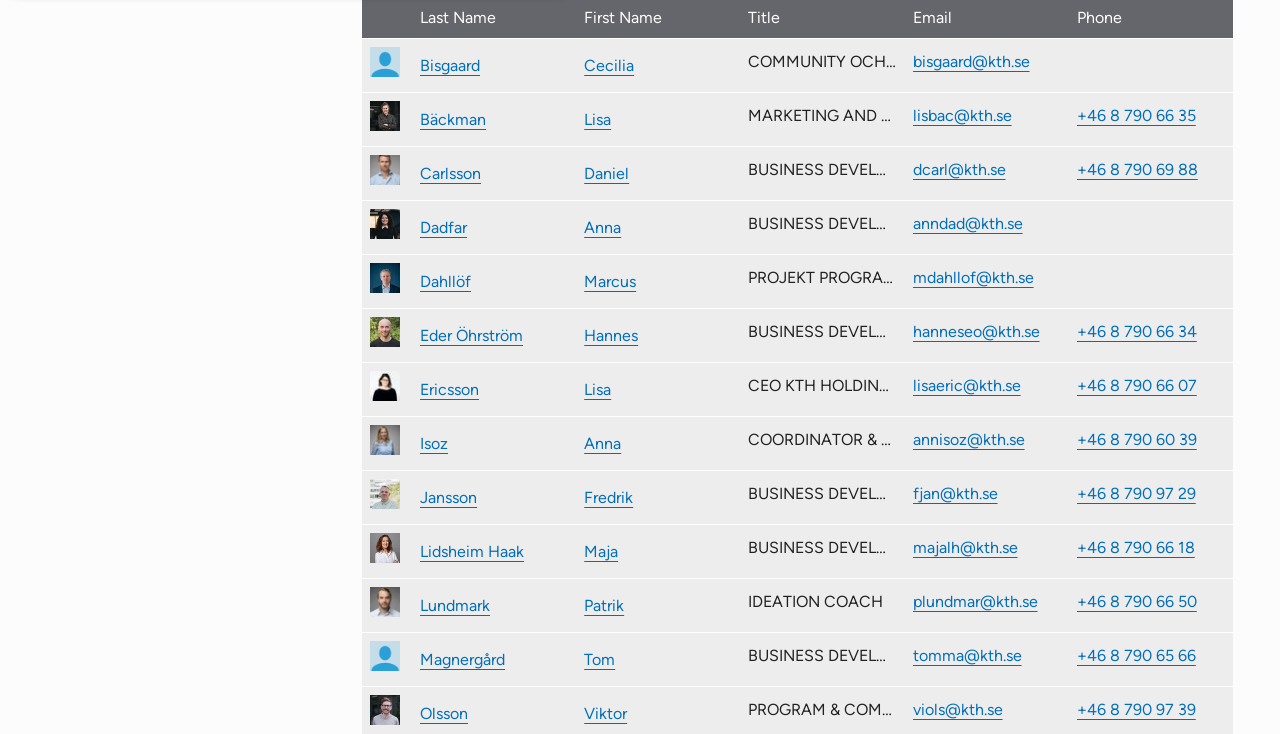Using the given element description, provide the bounding box coordinates (top-left x, top-left y, bottom-right x, bottom-right y) for the corresponding UI element in the screenshot: Lidsheim Haak

[0.328, 0.738, 0.409, 0.764]